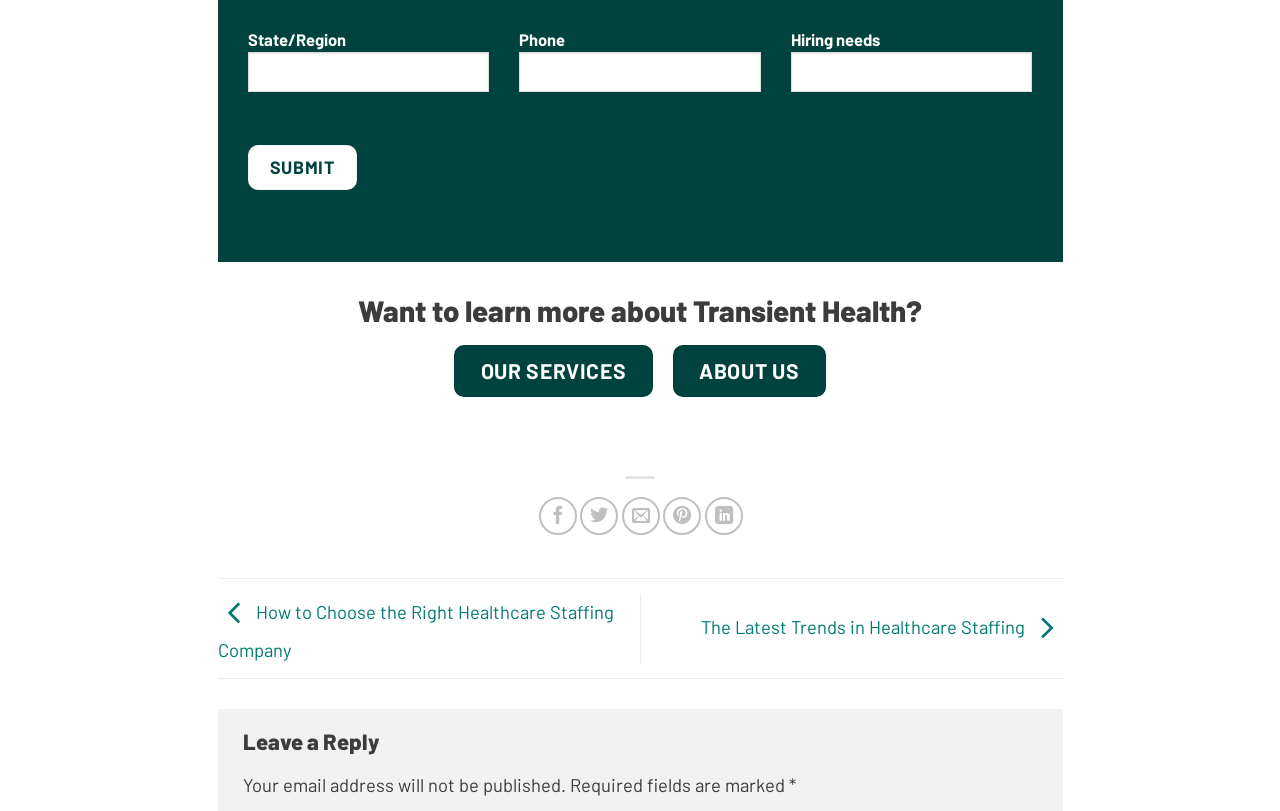Identify the coordinates of the bounding box for the element described below: "name="your-state-region"". Return the coordinates as four float numbers between 0 and 1: [left, top, right, bottom].

[0.193, 0.064, 0.382, 0.114]